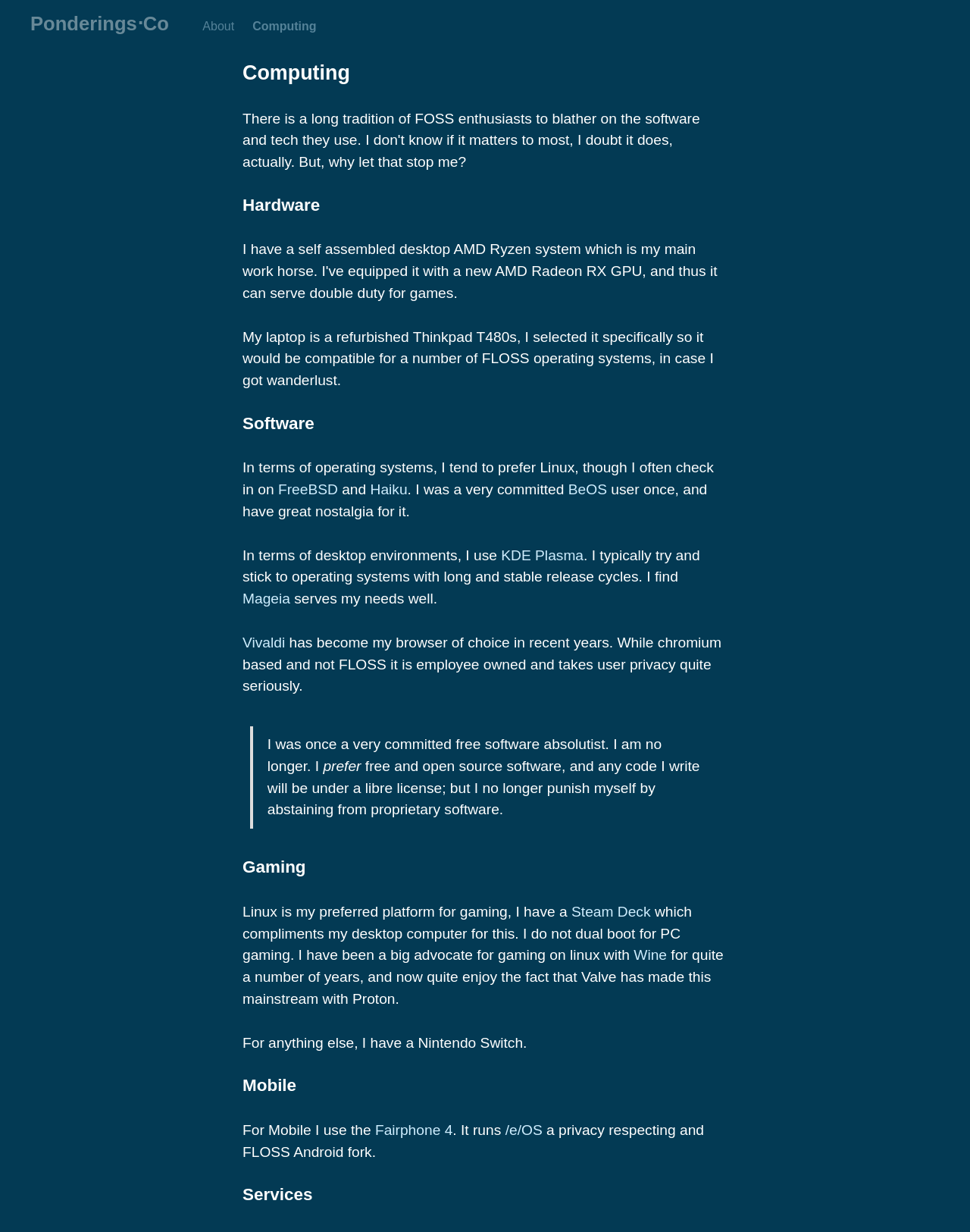What is the author's preferred platform for gaming?
Please give a detailed and thorough answer to the question, covering all relevant points.

The author mentions that Linux is their preferred platform for gaming, and they have a Steam Deck that complements their desktop computer for gaming.